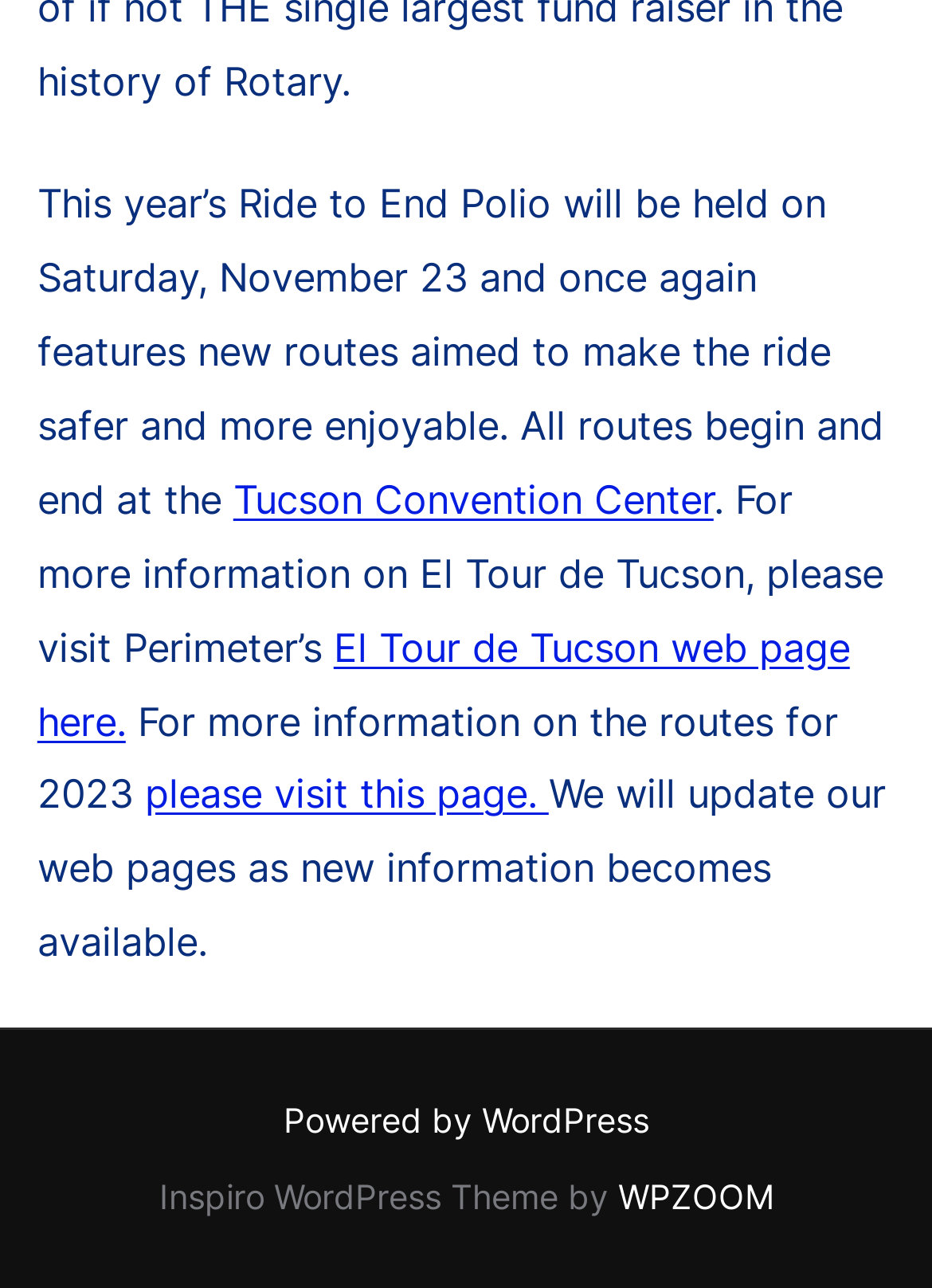Based on what you see in the screenshot, provide a thorough answer to this question: What is the name of the organization behind El Tour de Tucson?

The answer can be found in the second sentence of the webpage, which states 'For more information on El Tour de Tucson, please visit Perimeter’s'.